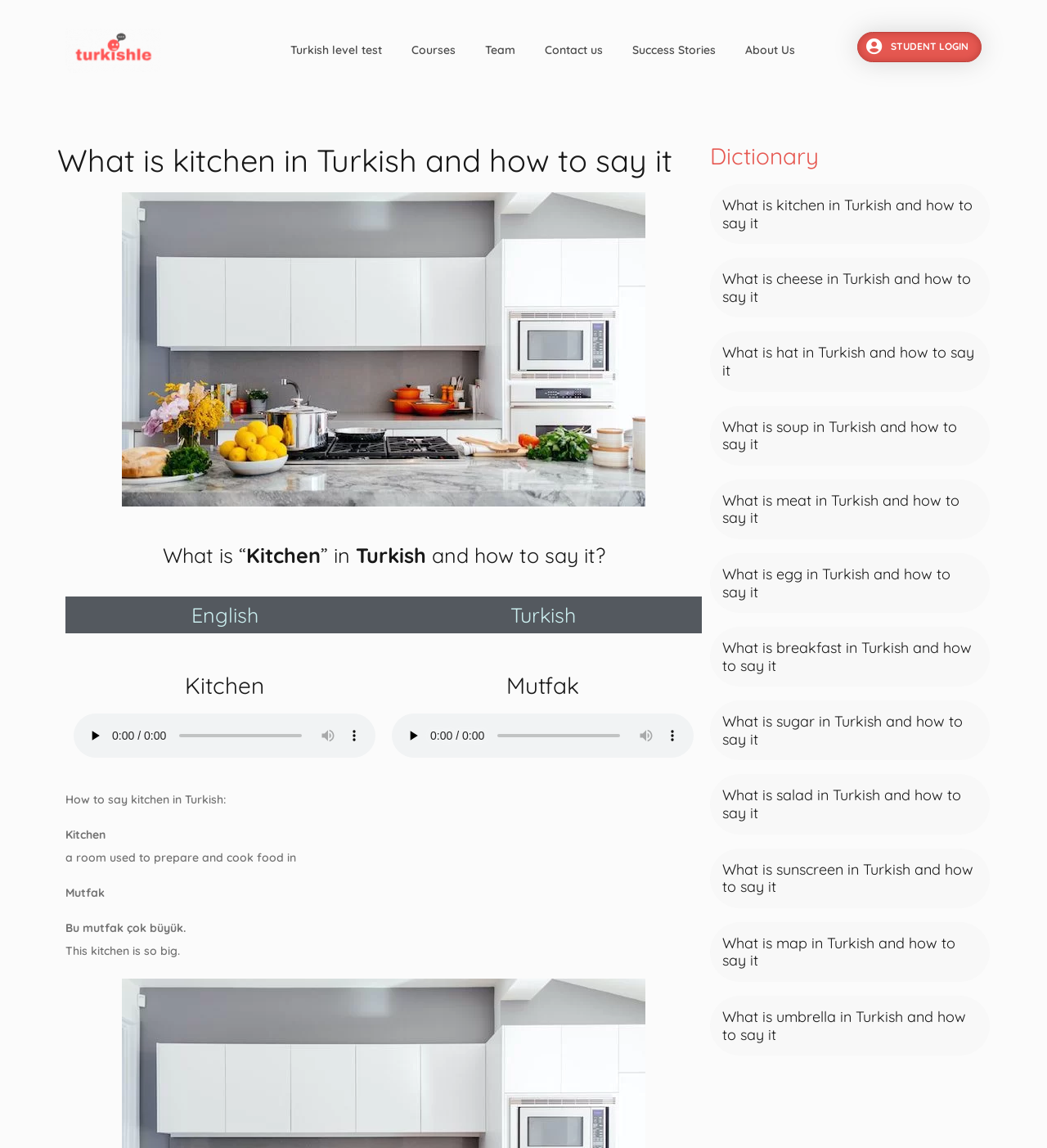Find and provide the bounding box coordinates for the UI element described here: "title="turkishle"". The coordinates should be given as four float numbers between 0 and 1: [left, top, right, bottom].

[0.062, 0.025, 0.154, 0.063]